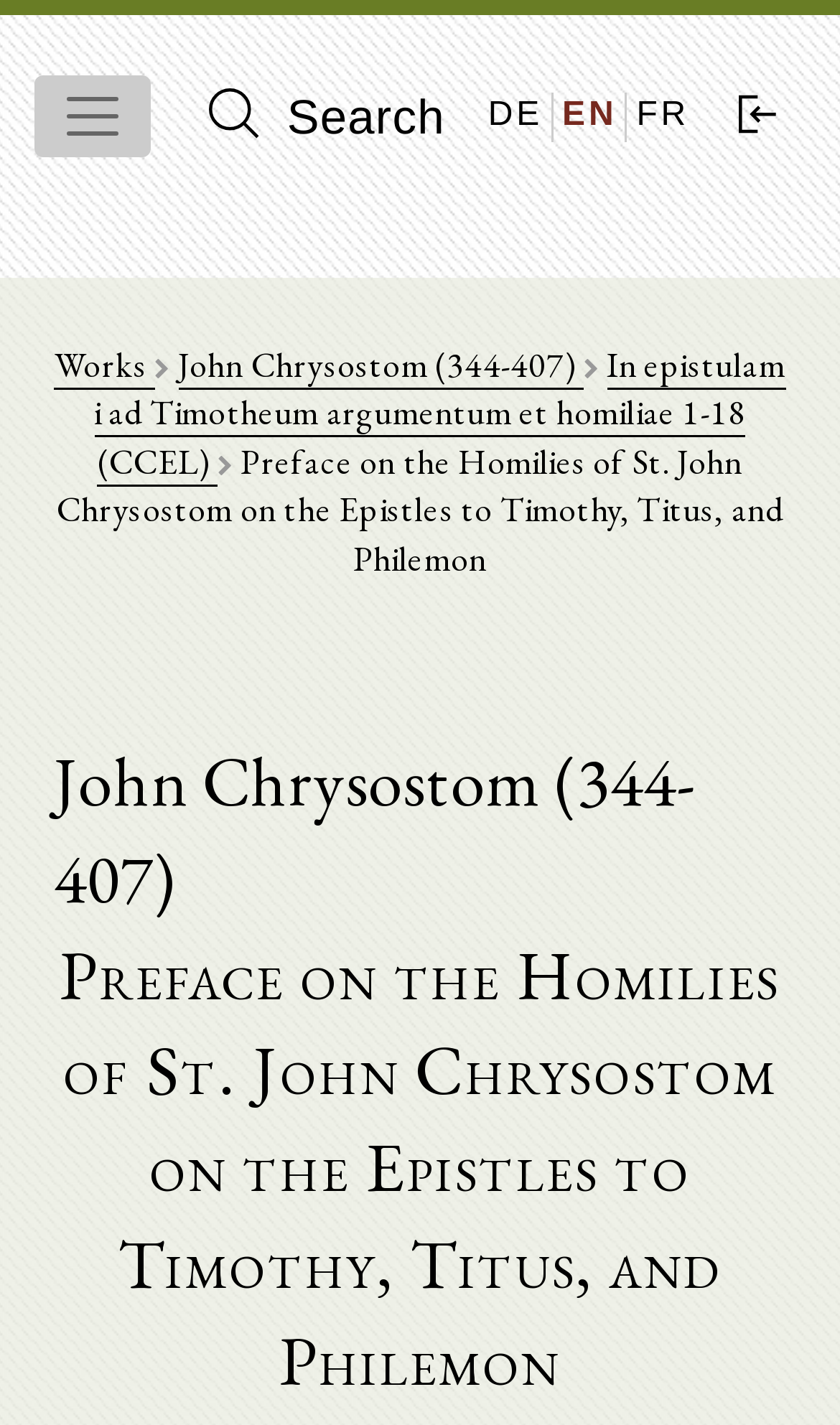Provide a short answer to the following question with just one word or phrase: How many homilies are listed on the webpage?

18